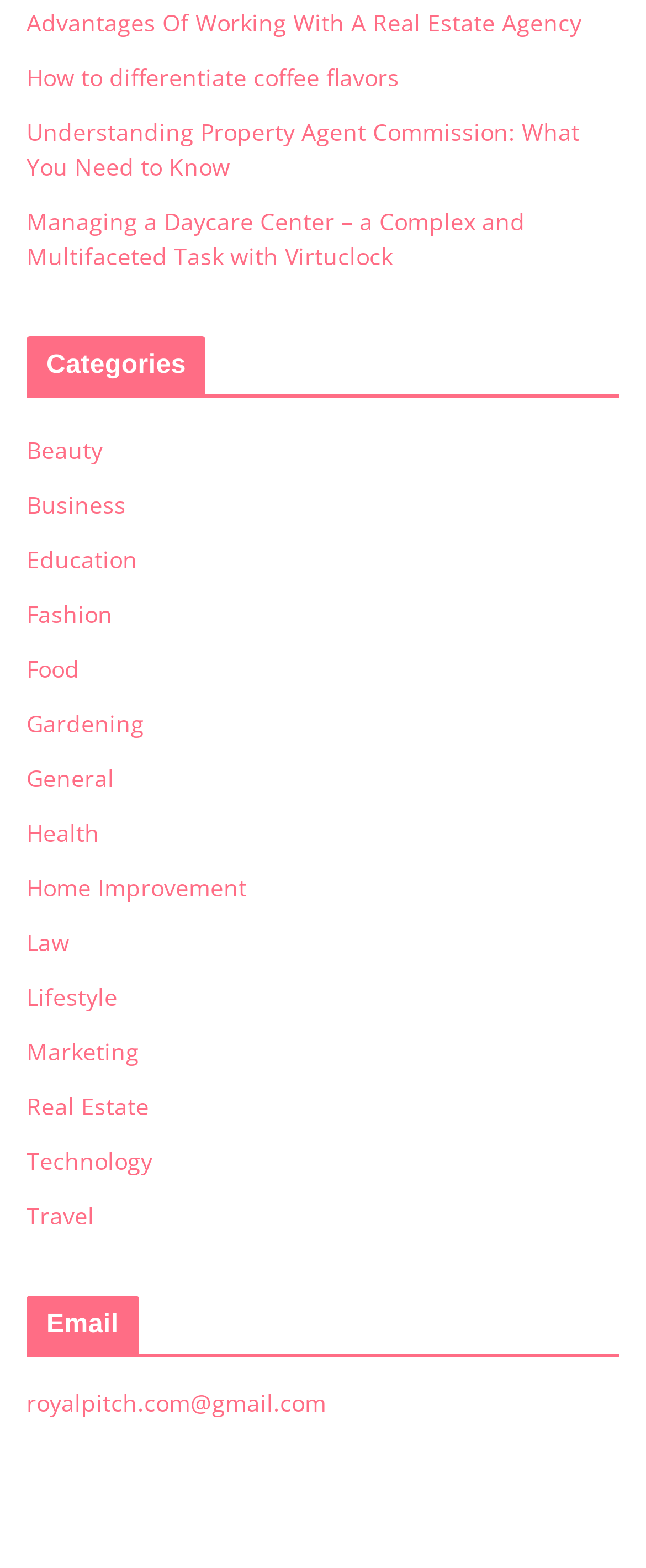From the screenshot, find the bounding box of the UI element matching this description: "Education". Supply the bounding box coordinates in the form [left, top, right, bottom], each a float between 0 and 1.

[0.041, 0.346, 0.213, 0.366]